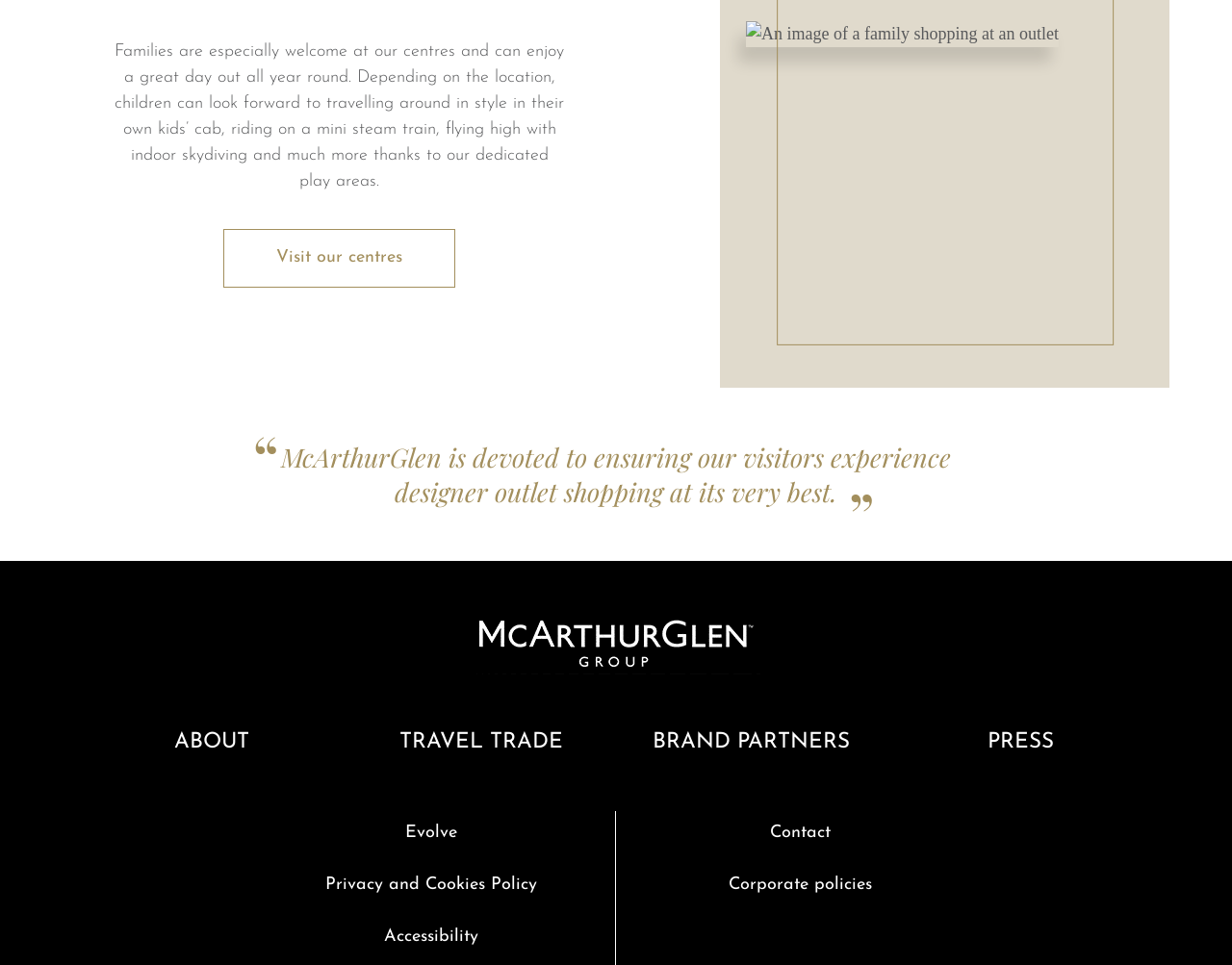Identify the bounding box coordinates for the region to click in order to carry out this instruction: "Read about McArthurGlen". Provide the coordinates using four float numbers between 0 and 1, formatted as [left, top, right, bottom].

[0.141, 0.758, 0.202, 0.781]